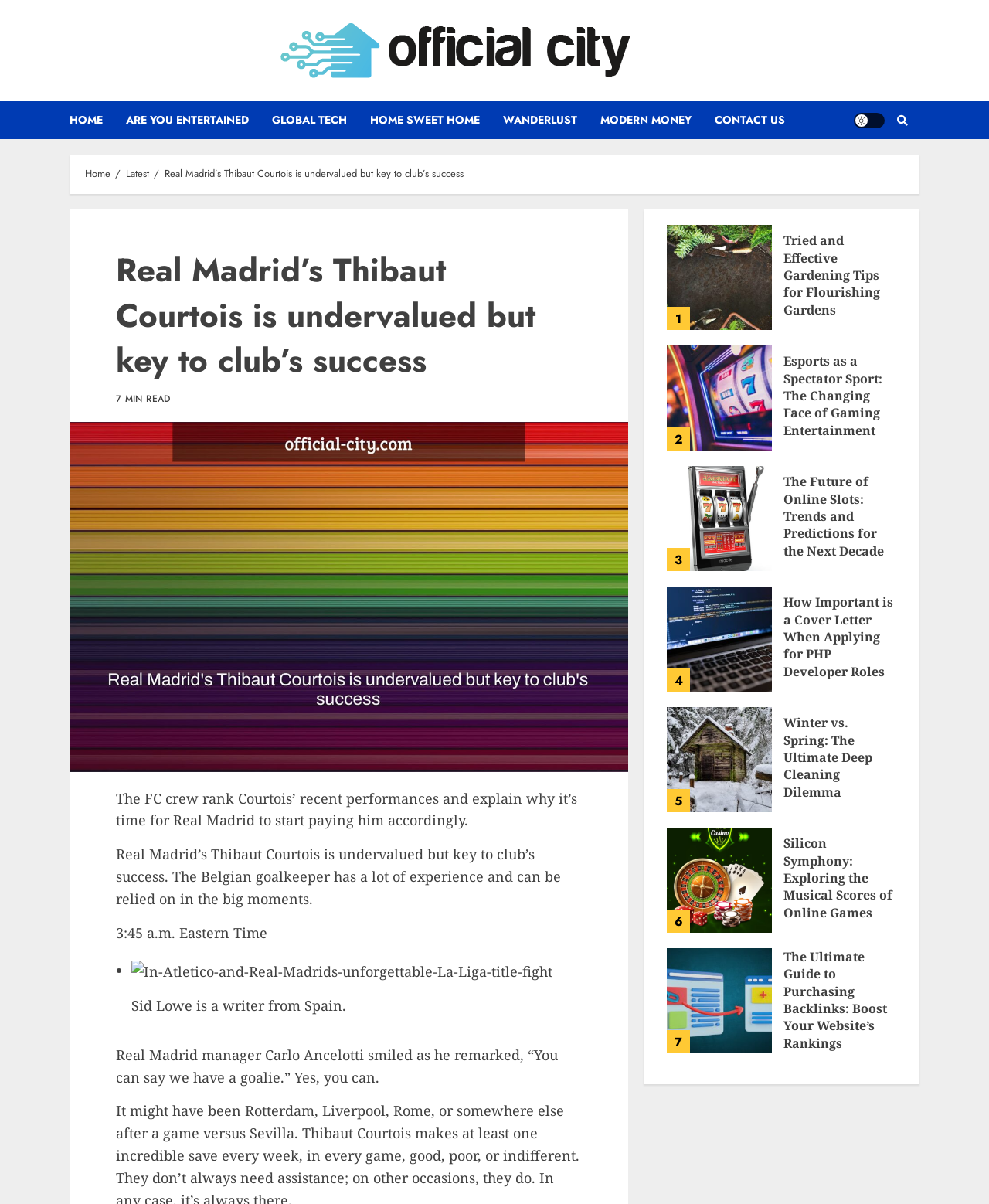Articulate a detailed summary of the webpage's content and design.

This webpage appears to be a news article or blog post about Real Madrid's goalkeeper Thibaut Courtois, with the title "Real Madrid’s Thibaut Courtois is undervalued but key to club’s success". At the top of the page, there is a navigation bar with links to "HOME", "ARE YOU ENTERTAINED", "GLOBAL TECH", and other categories. Below the navigation bar, there is a breadcrumb trail showing the current page's location within the website.

The main content of the page is divided into two sections. The first section is a header area that contains the title of the article, a 7-minute read time indicator, and a brief summary of the article. Below the header area, there is a large image related to the article.

The second section is the main article content, which consists of several paragraphs of text discussing Thibaut Courtois' recent performances and his importance to Real Madrid. The article also includes a quote from Real Madrid manager Carlo Ancelotti.

To the right of the main article content, there is a complementary section that contains a list of five related articles, each with a title, image, and brief summary. The related articles cover a range of topics, including gardening, esports, online slots, PHP developer roles, and deep cleaning.

At the very top of the page, there is a link to "Official City" and an image with the same name. There is also a light/dark mode button and a search icon in the top-right corner of the page.